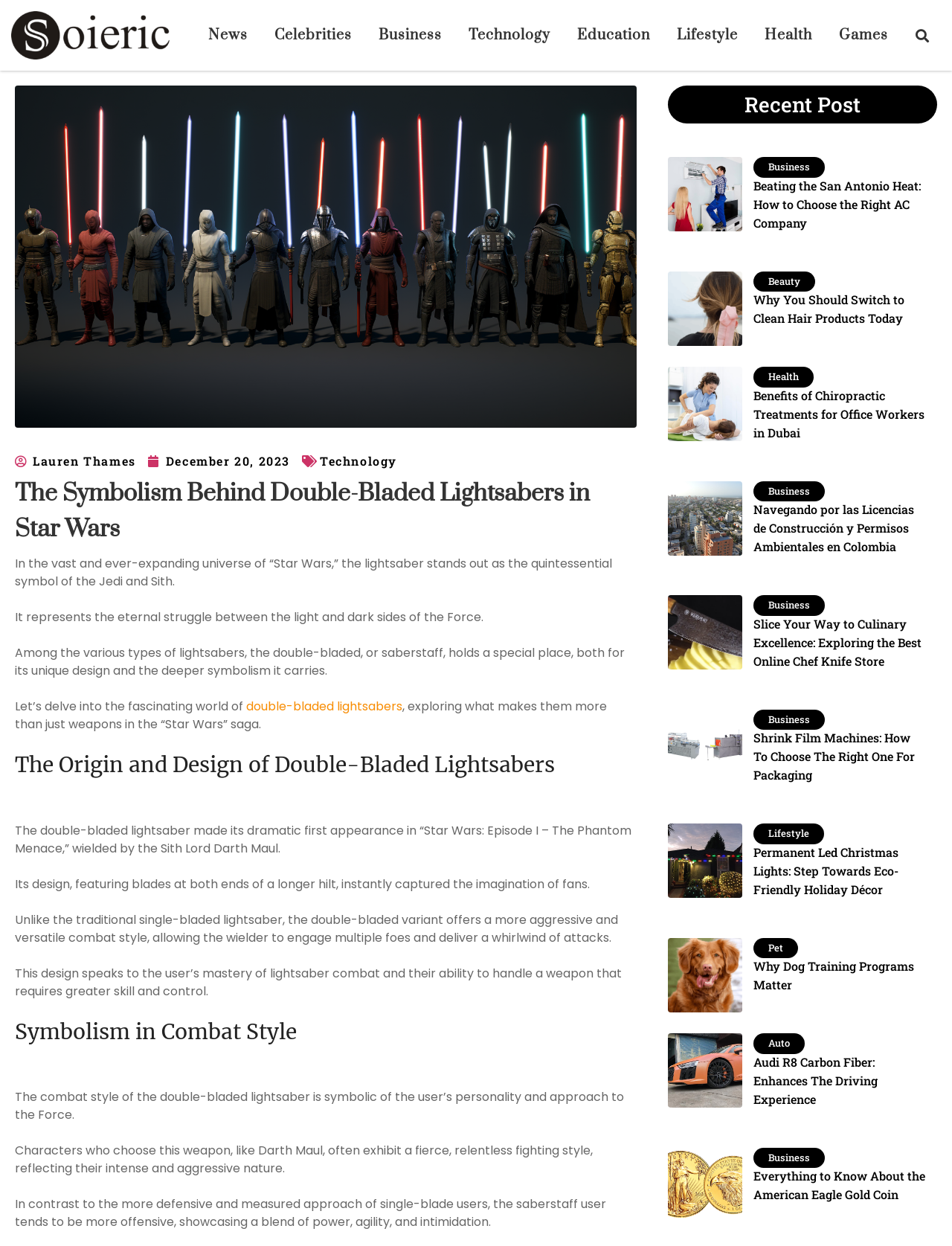Please determine the bounding box coordinates of the element's region to click in order to carry out the following instruction: "Check the 'Recent Post' section". The coordinates should be four float numbers between 0 and 1, i.e., [left, top, right, bottom].

[0.725, 0.078, 0.961, 0.09]